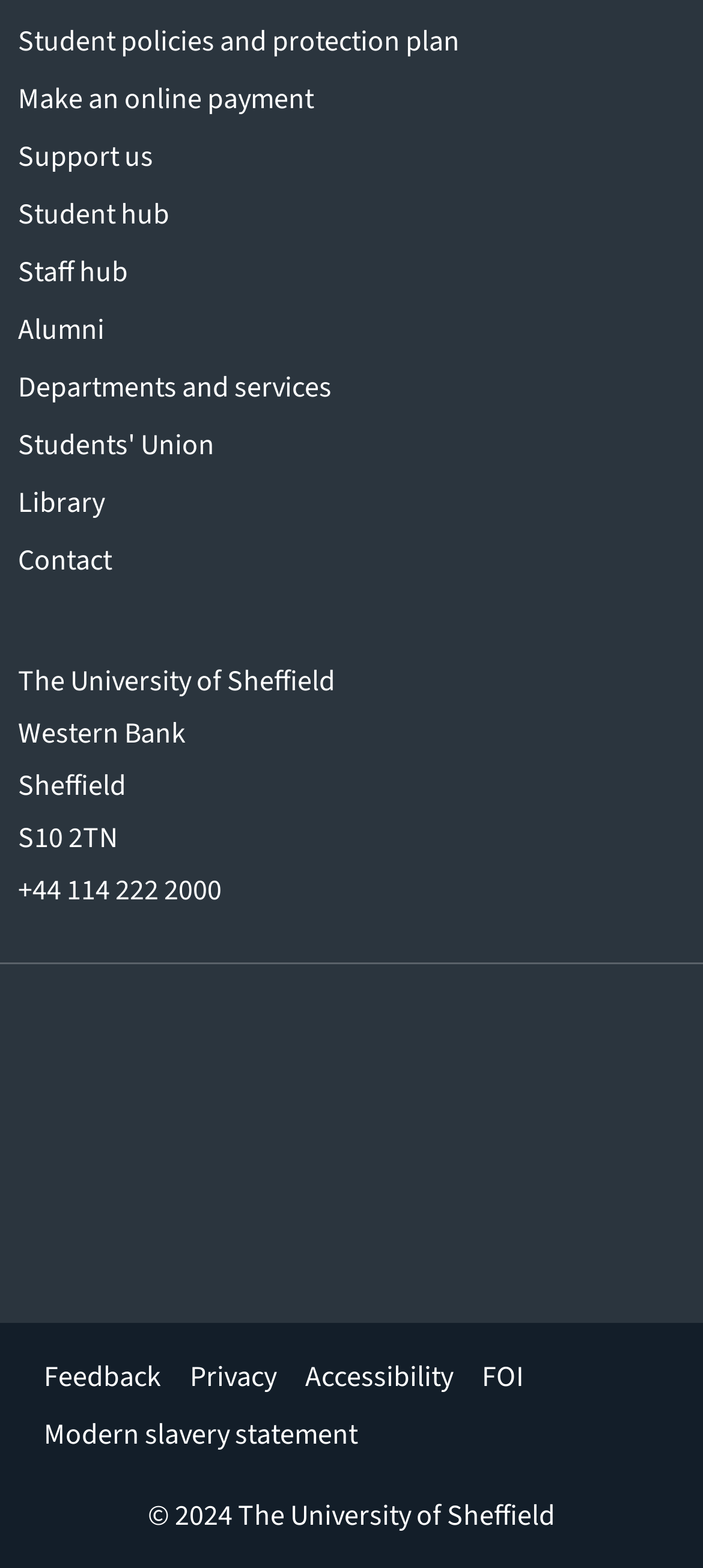Use the details in the image to answer the question thoroughly: 
What is the copyright year of the university's website?

The copyright year of the university's website can be found in the static text element '© 2024 The University of Sheffield' located at the bottom of the webpage, which is likely a standard copyright notice.